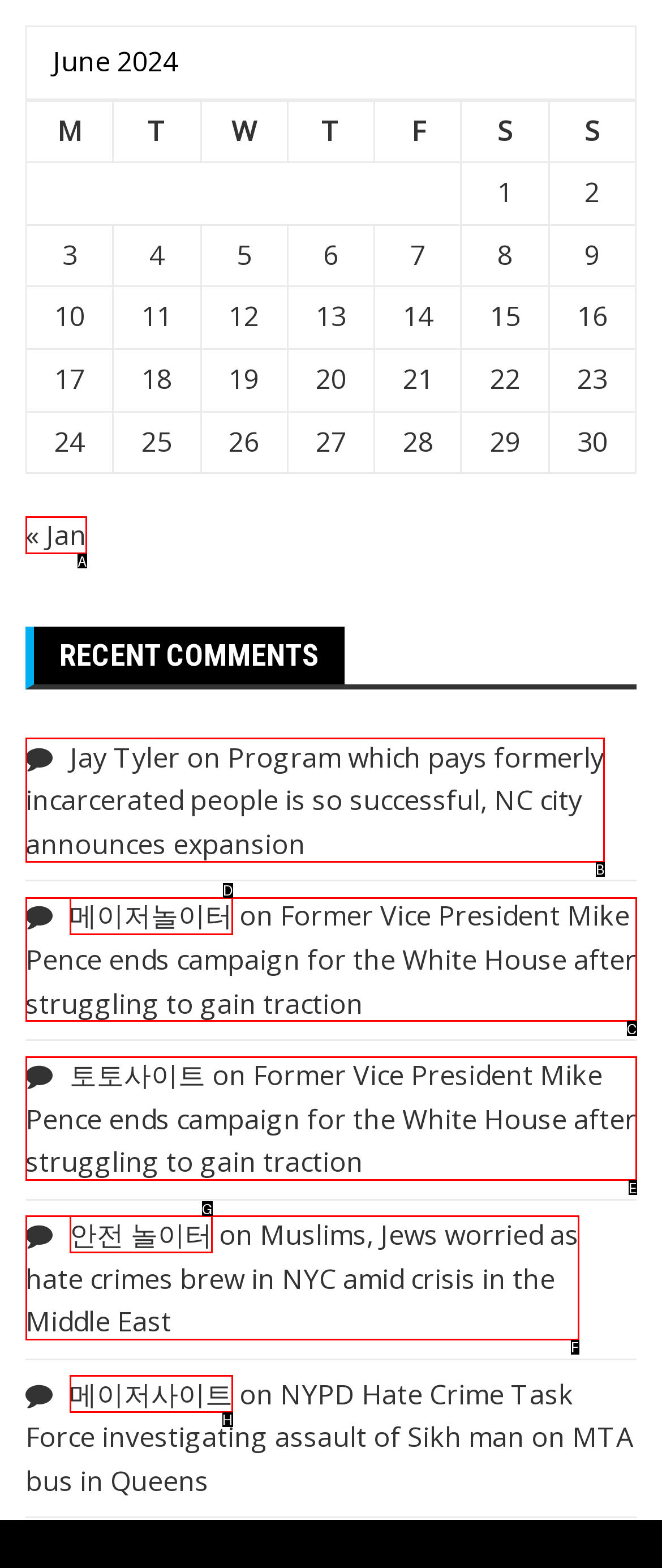Pick the HTML element that corresponds to the description: 메이저사이트
Answer with the letter of the correct option from the given choices directly.

H